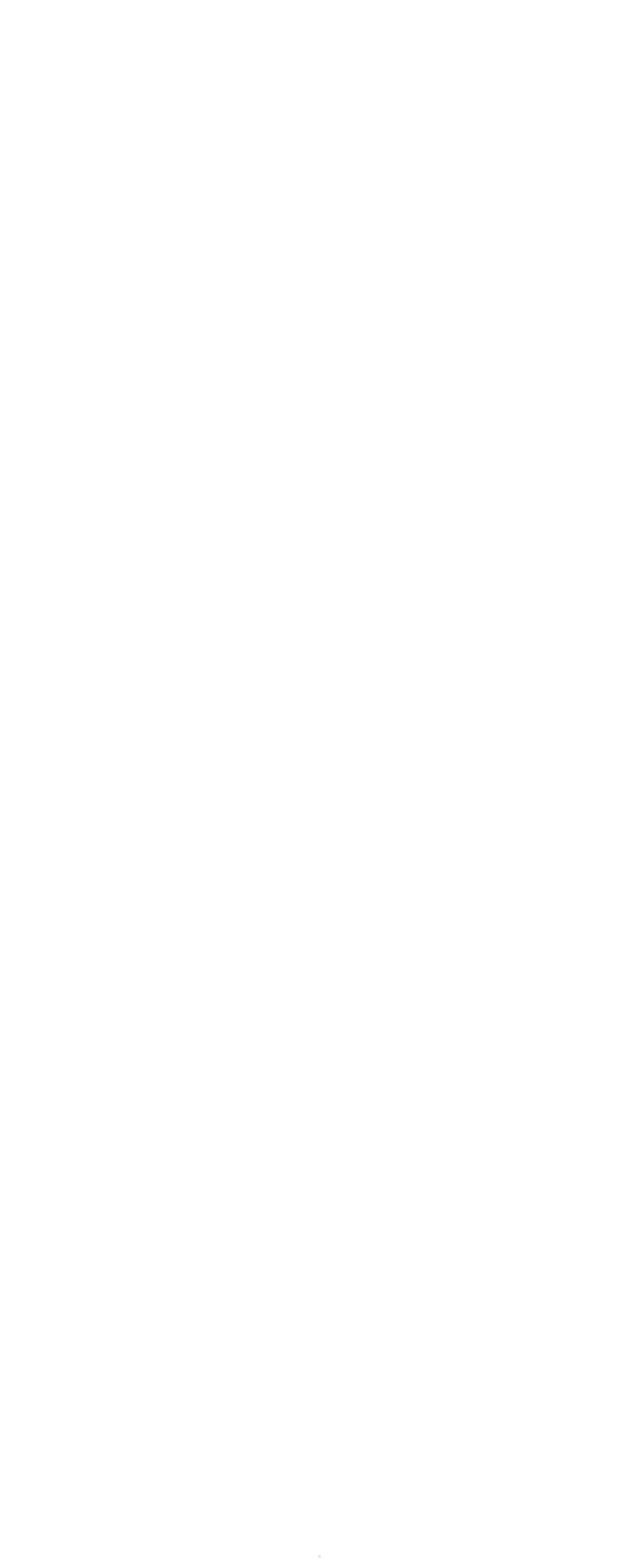What is the most popular type of pulley?
Refer to the image and provide a one-word or short phrase answer.

Pulley